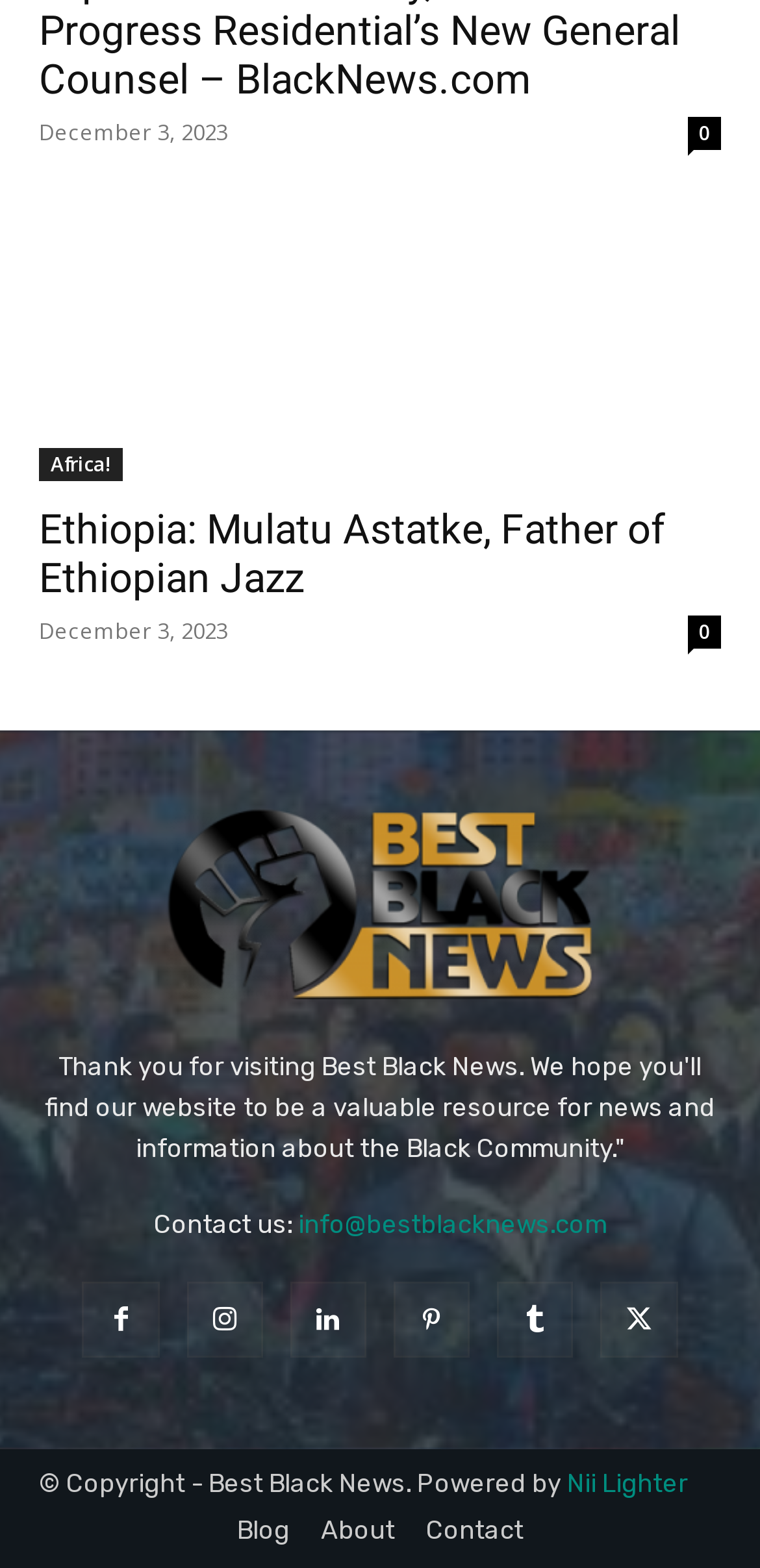Identify the bounding box of the UI element described as follows: "Nii Lighter". Provide the coordinates as four float numbers in the range of 0 to 1 [left, top, right, bottom].

[0.746, 0.937, 0.905, 0.956]